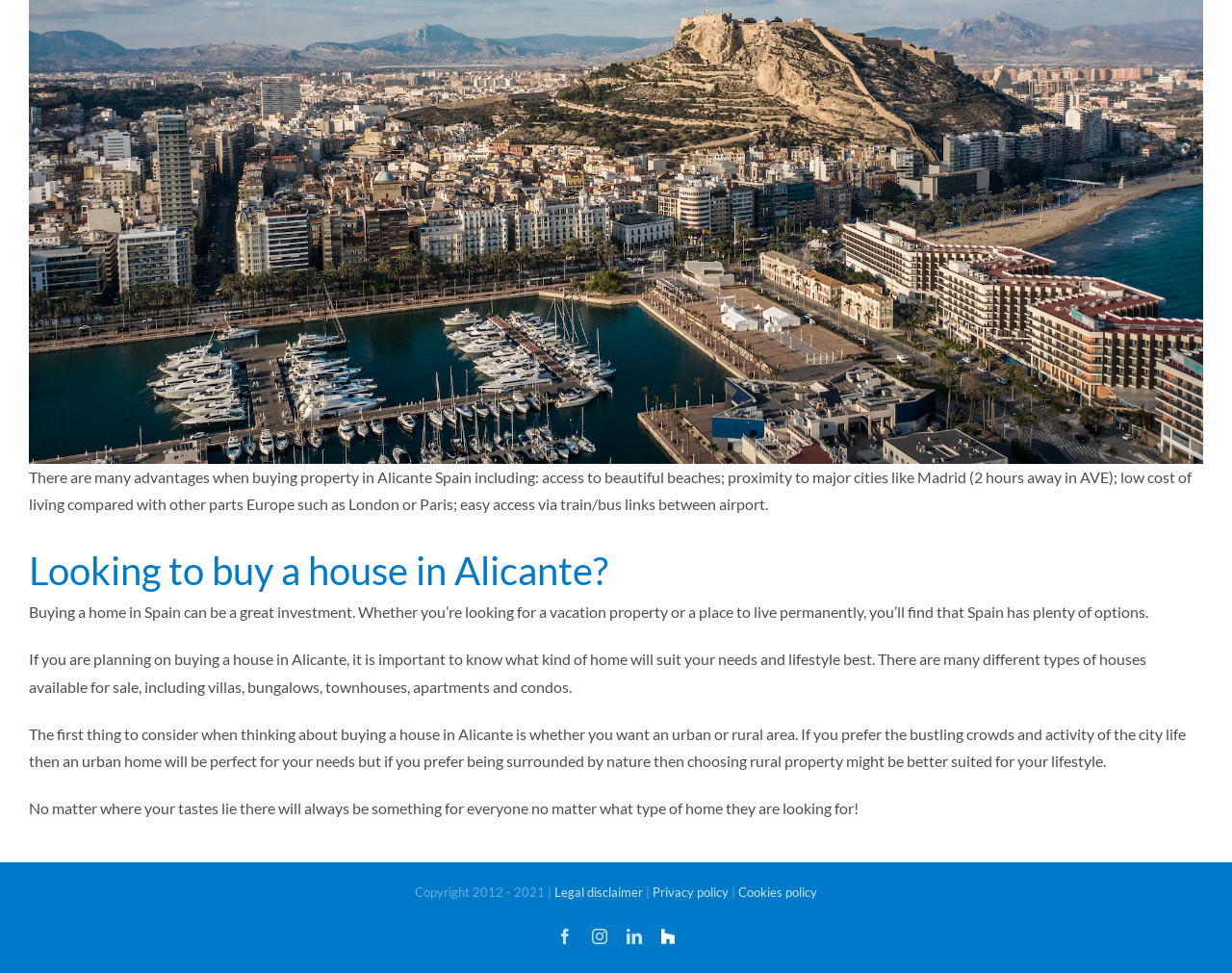Identify the bounding box for the UI element described as: "Core Values Handout". Ensure the coordinates are four float numbers between 0 and 1, formatted as [left, top, right, bottom].

None